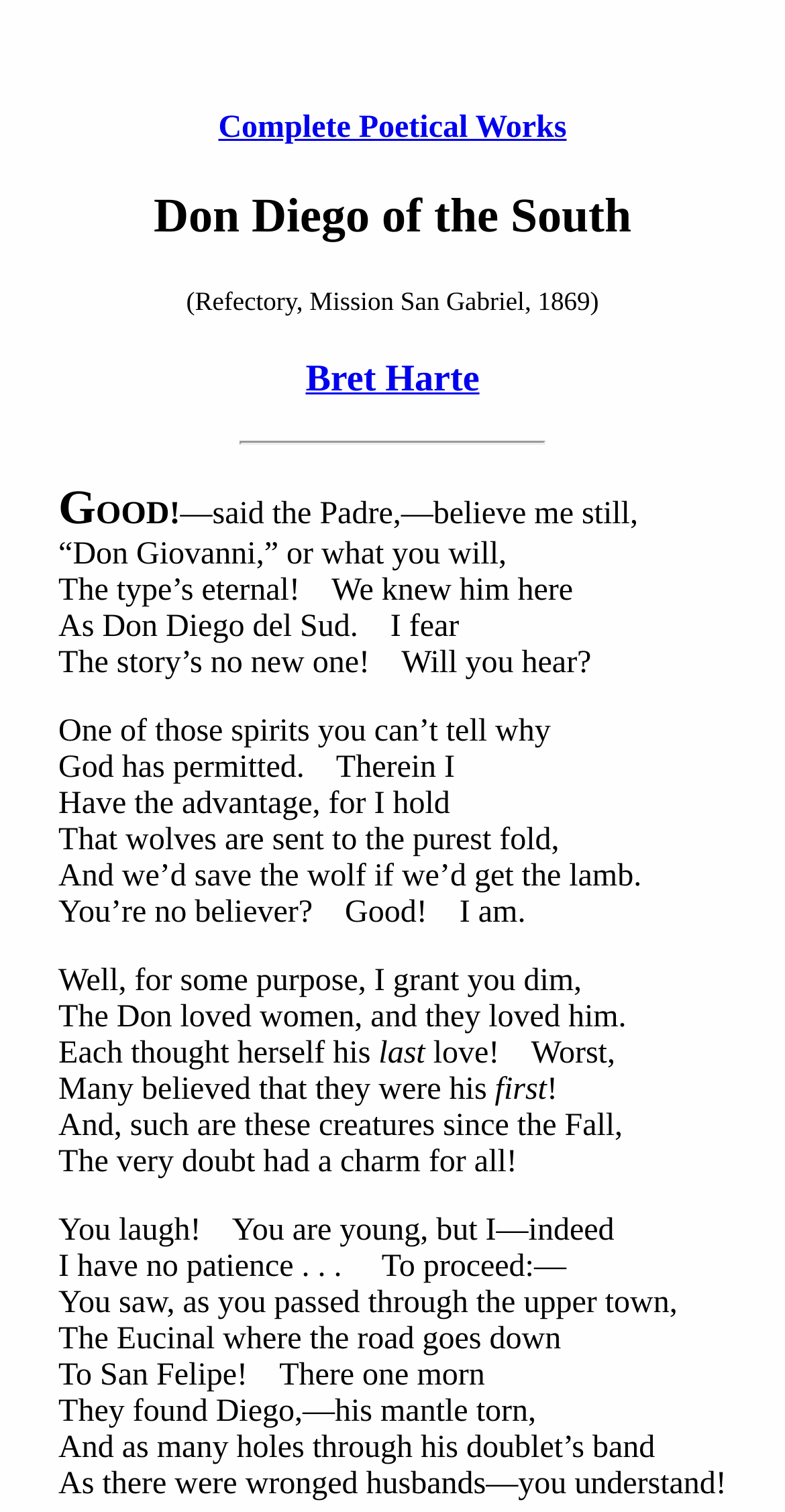Provide a thorough and detailed response to the question by examining the image: 
What is the setting of the poem?

The setting of the poem can be found in the static text element with the text '(Refectory, Mission San Gabriel, 1869)'. This is likely the setting of the poem because it appears to be a descriptive phrase that sets the scene for the poem.